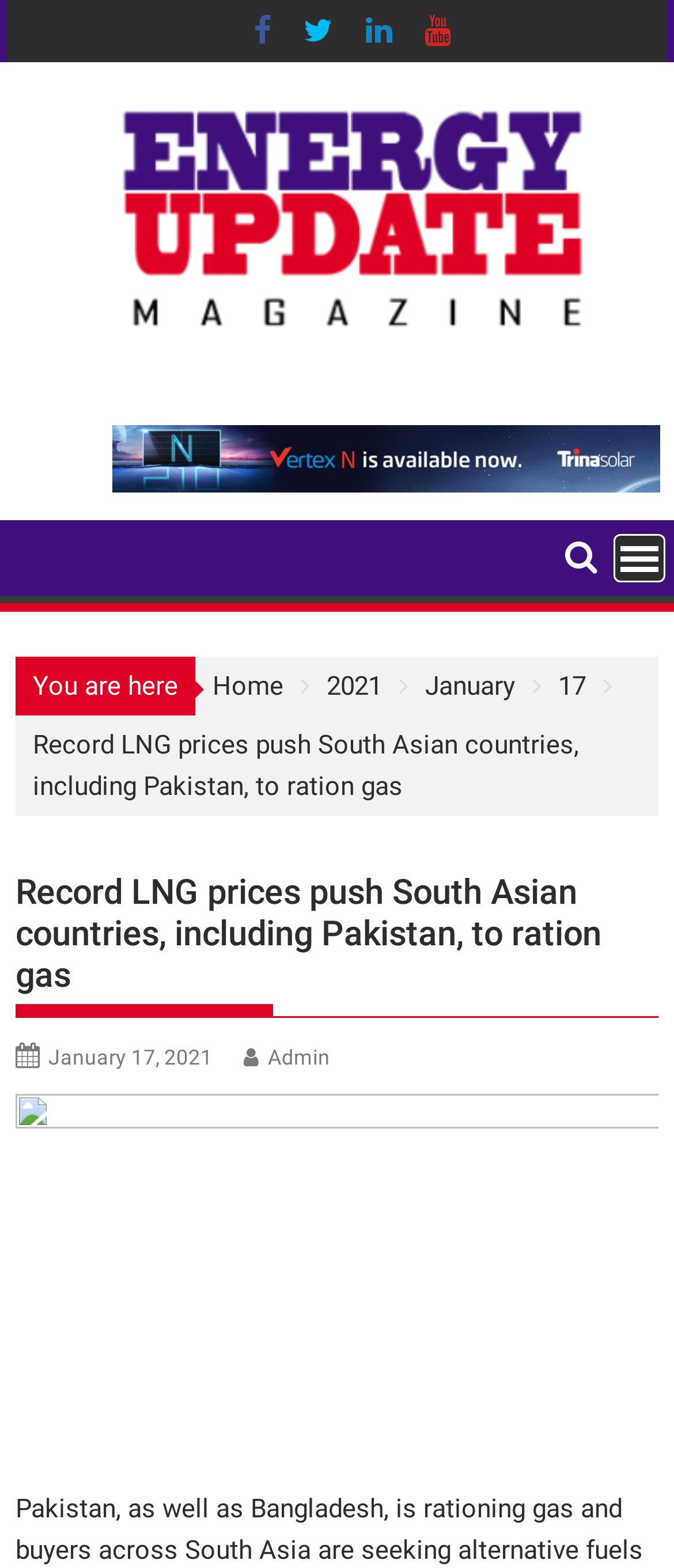Please pinpoint the bounding box coordinates for the region I should click to adhere to this instruction: "Click on the link to read more about the new look website and brand for BT Alloy".

None